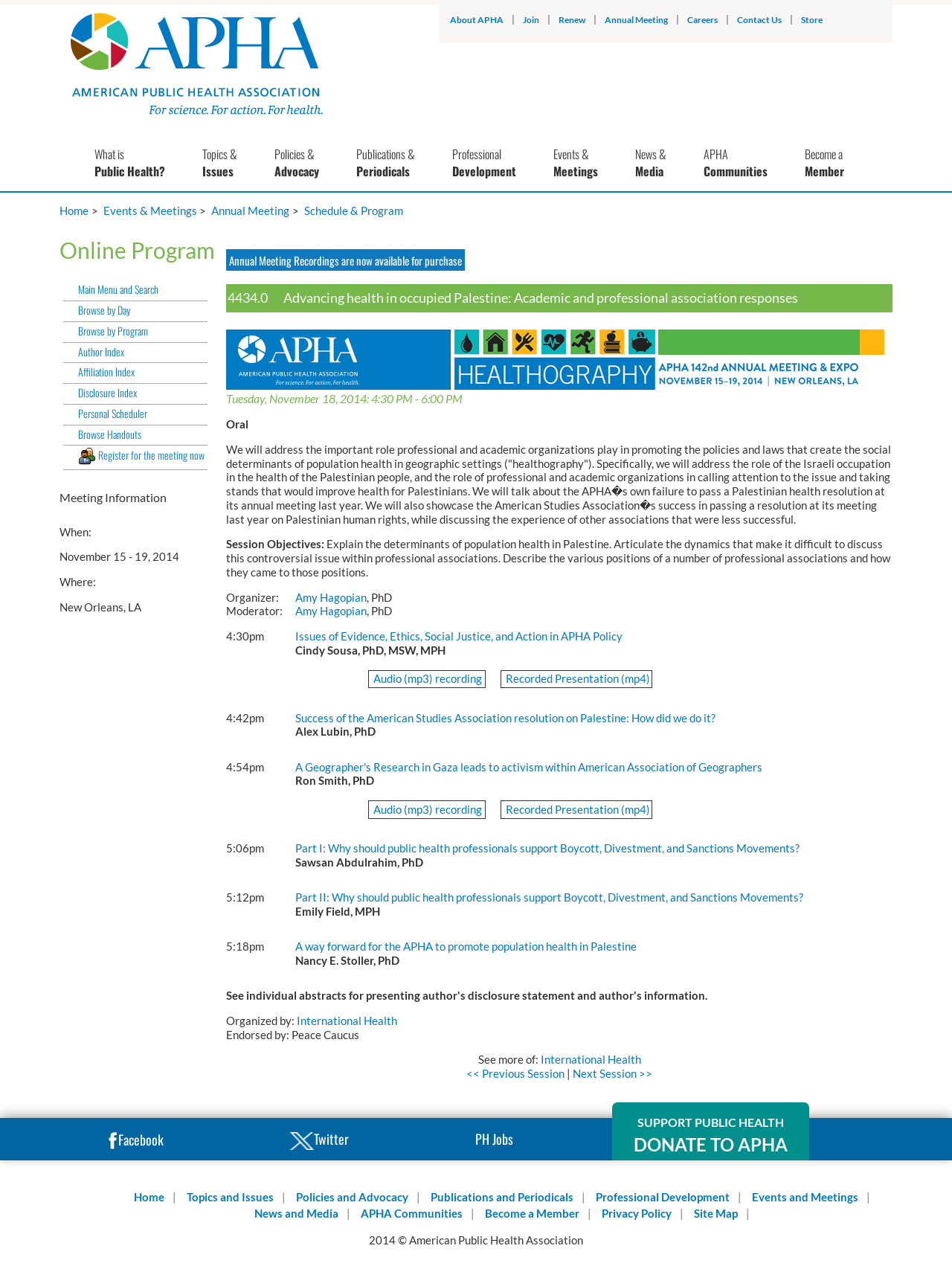Show the bounding box coordinates for the HTML element described as: "Careers".

[0.722, 0.011, 0.754, 0.02]